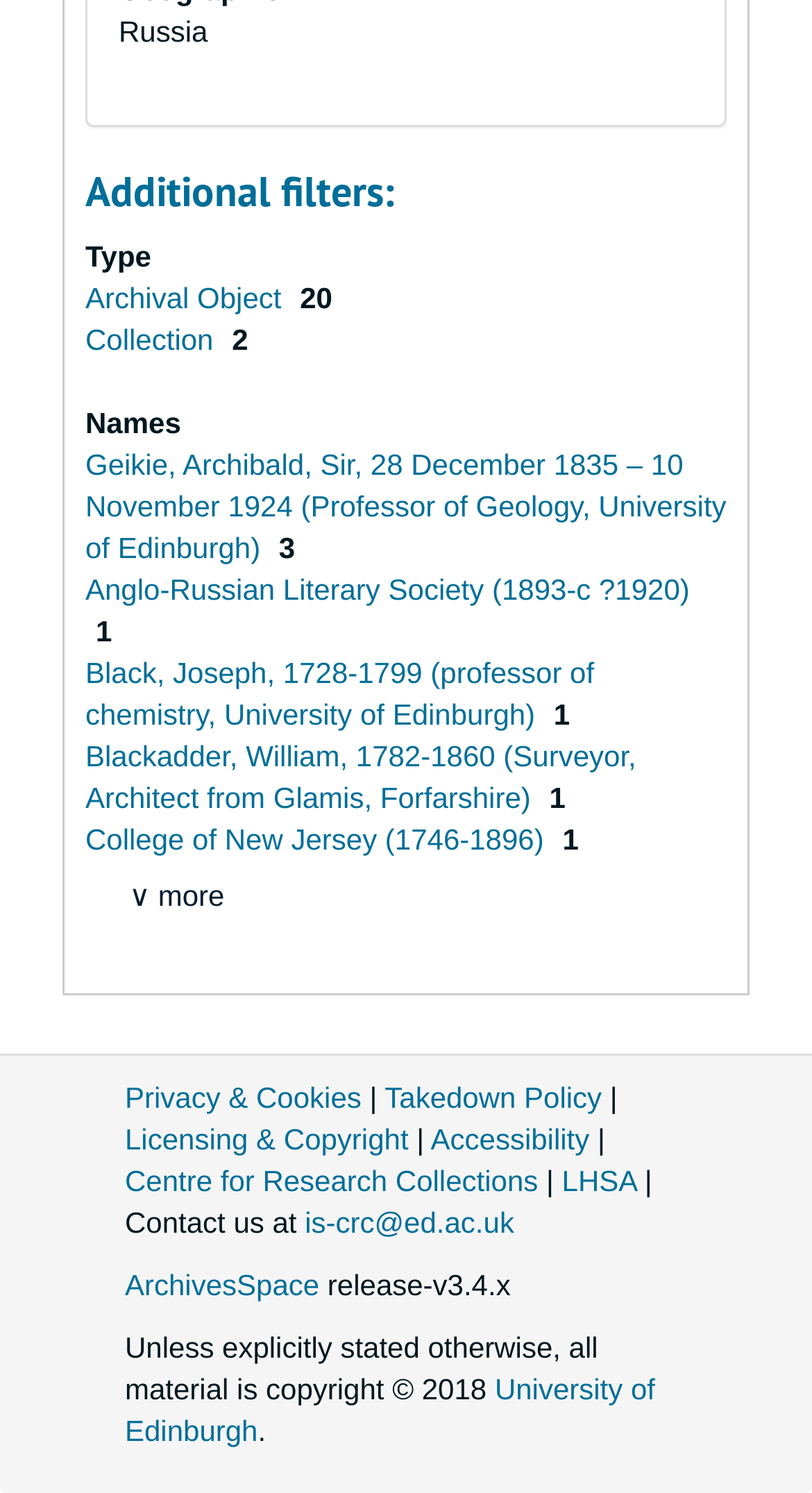Respond to the question below with a single word or phrase: What is the name of the first filter?

Type